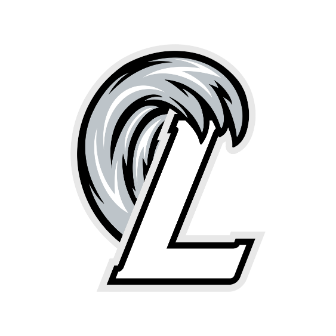Based on the image, provide a detailed response to the question:
What colors are used in the logo?

The logo's color palette incorporates shades of gray and black, creating a bold and contemporary look that aligns with the competitive spirit of the club's programs.